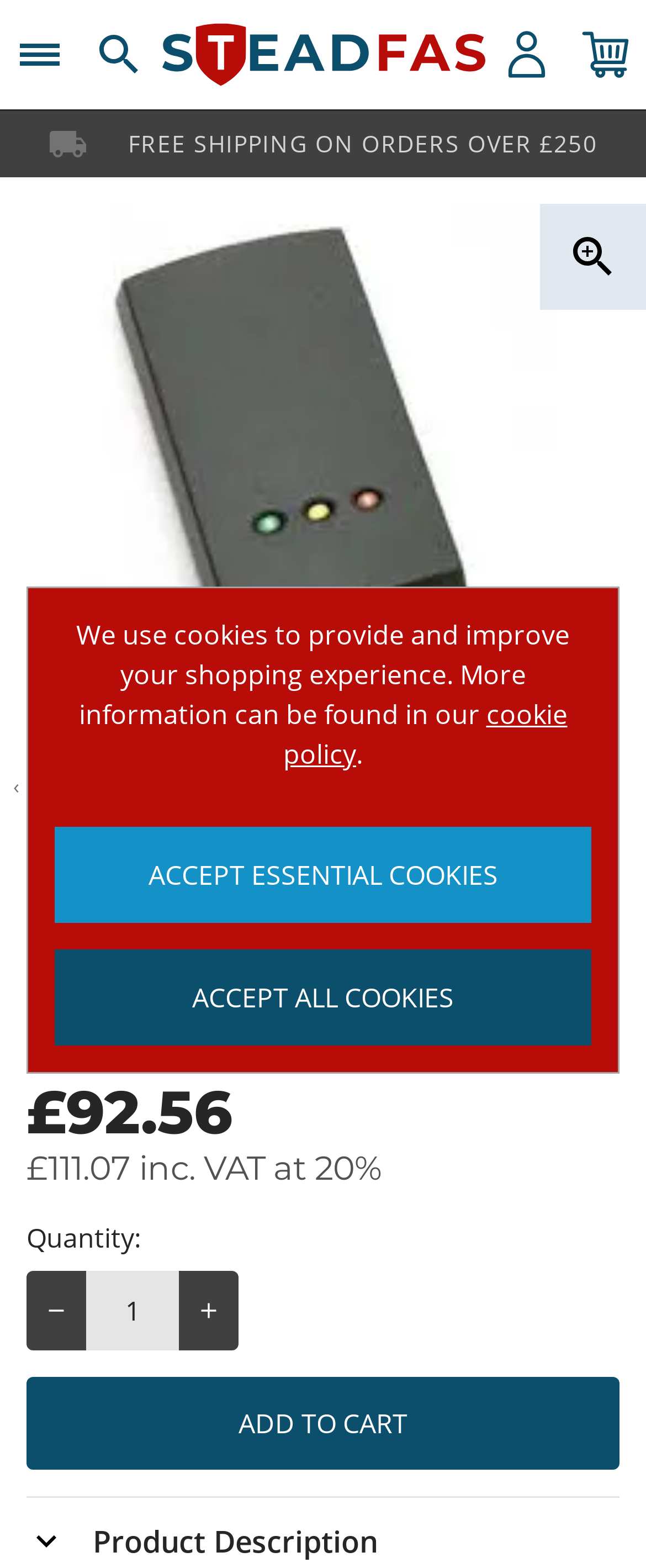Specify the bounding box coordinates for the region that must be clicked to perform the given instruction: "Increase quantity for Paxton 353-110 Proximity P50 Reader".

[0.277, 0.811, 0.369, 0.862]